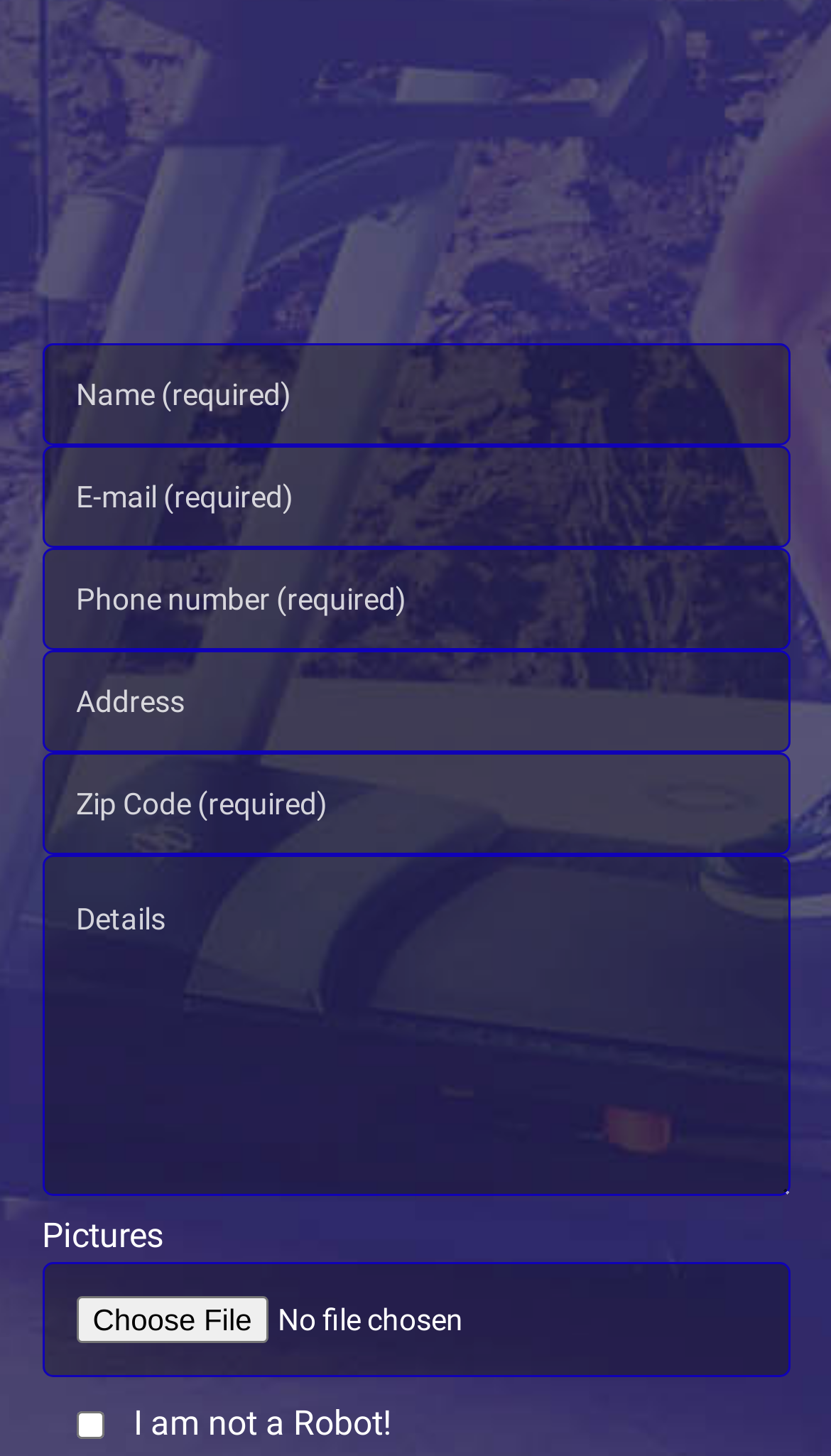What is the first required field?
Provide a concise answer using a single word or phrase based on the image.

Name